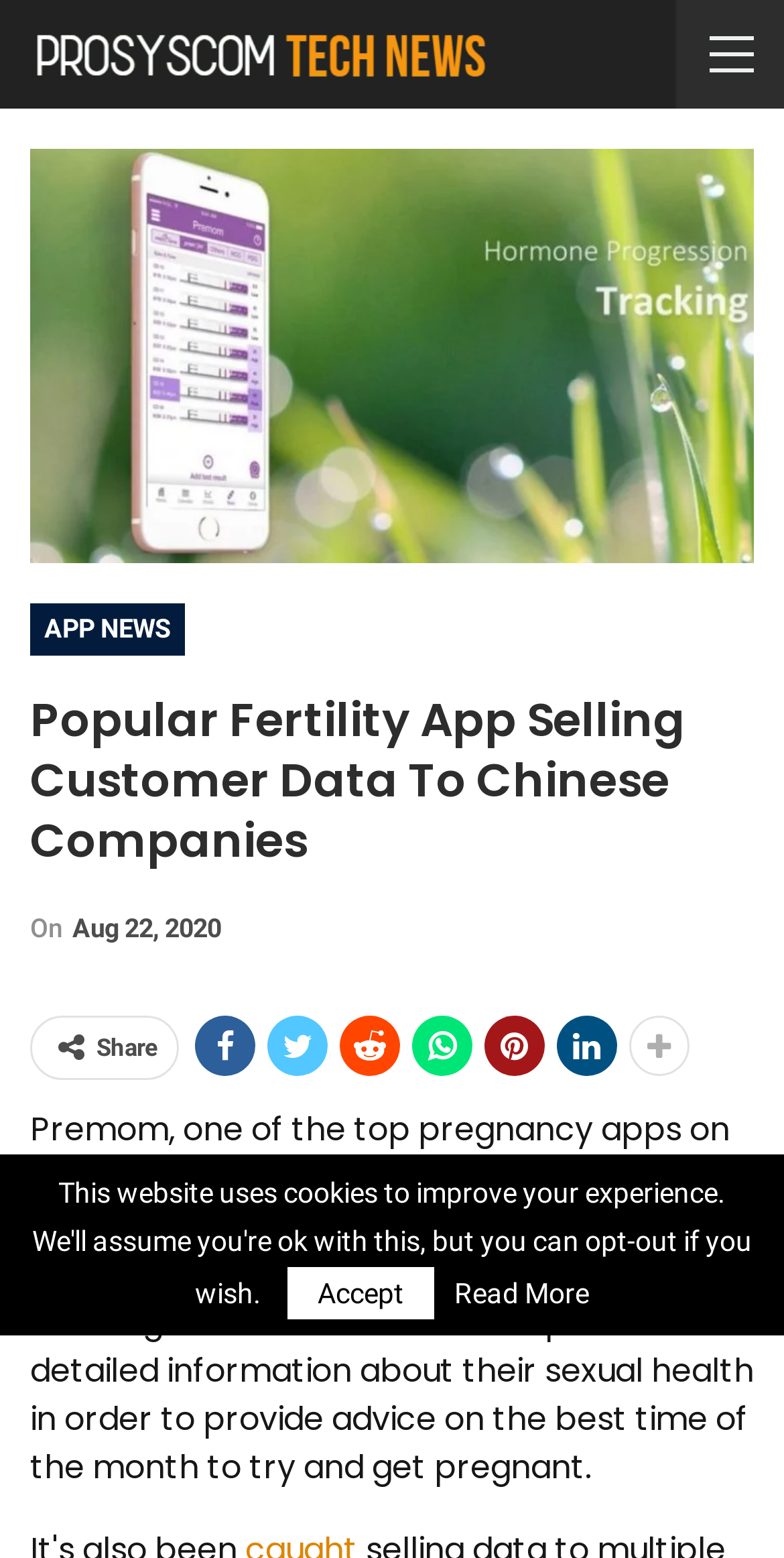What is the topic of the article?
Could you answer the question in a detailed manner, providing as much information as possible?

The topic of the article is about a fertility app, specifically Premom, selling customer data to Chinese companies, as mentioned in the heading and text of the article.